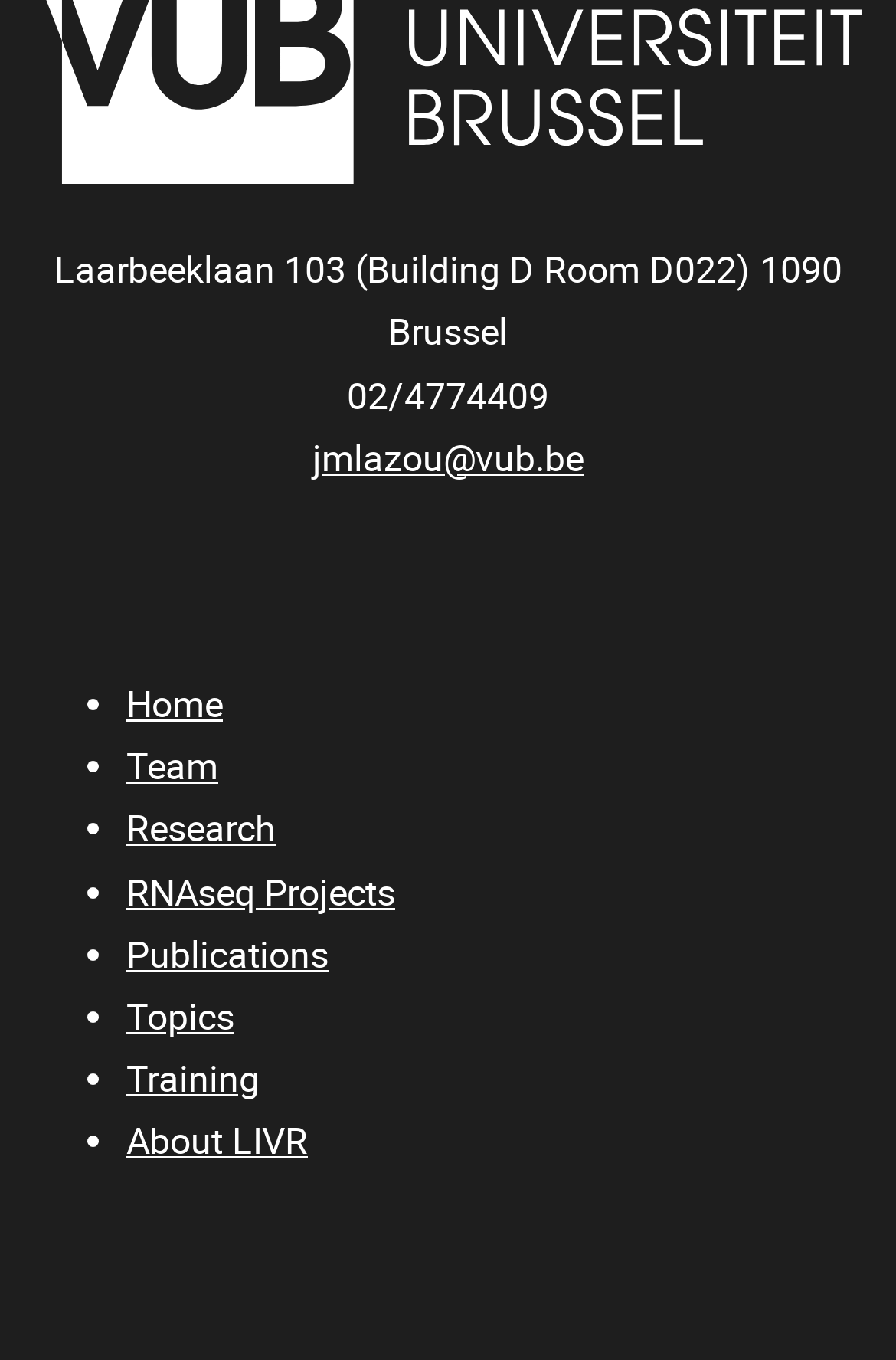What is the city?
Utilize the information in the image to give a detailed answer to the question.

The city can be found in the static text element with coordinates [0.433, 0.229, 0.567, 0.261], which reads 'Brussel'.